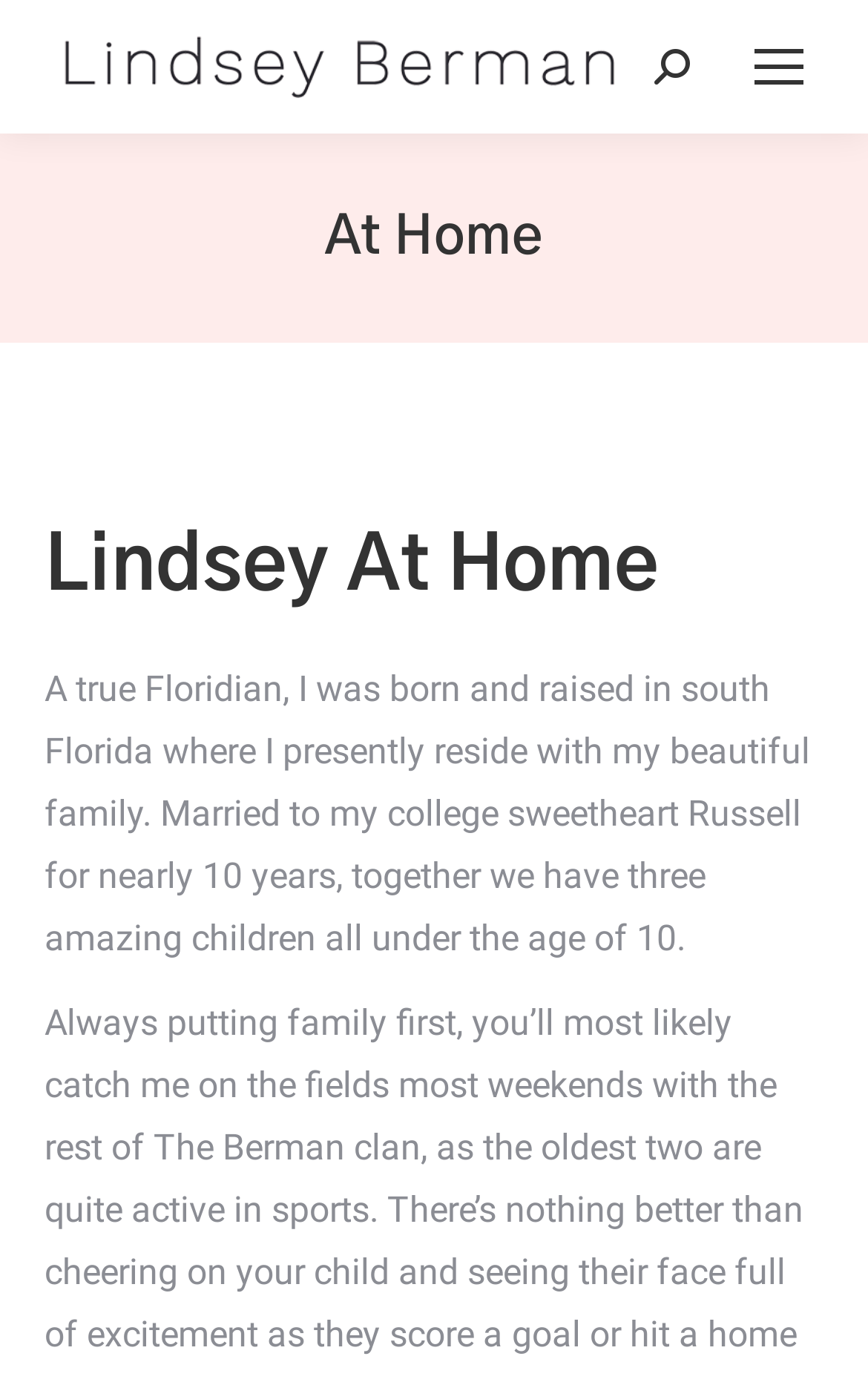What is the author's relationship status?
Provide an in-depth and detailed explanation in response to the question.

The author mentions 'Married to my college sweetheart Russell for nearly 10 years.' This statement clearly indicates that the author is married.